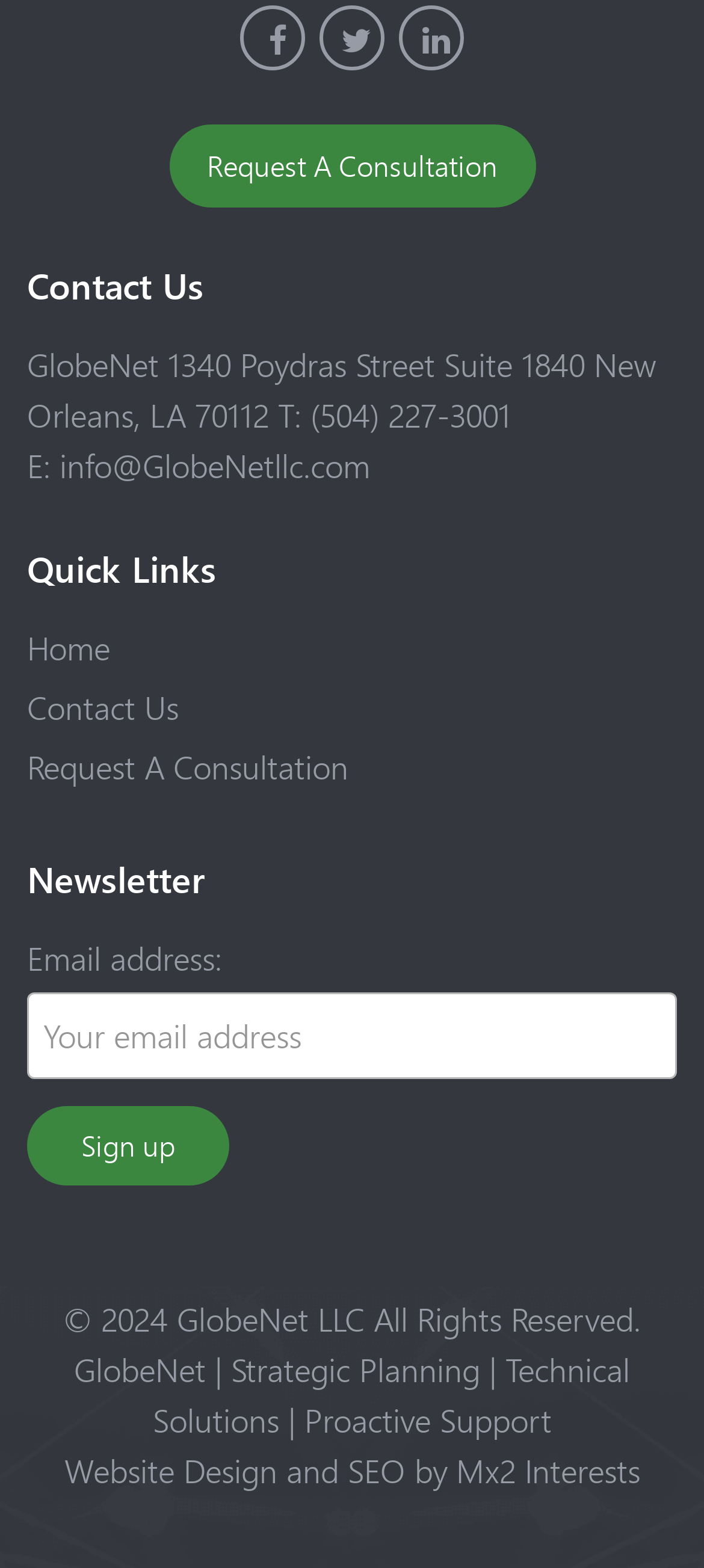Using the provided element description: "Mx2 Interests", determine the bounding box coordinates of the corresponding UI element in the screenshot.

[0.647, 0.923, 0.909, 0.953]